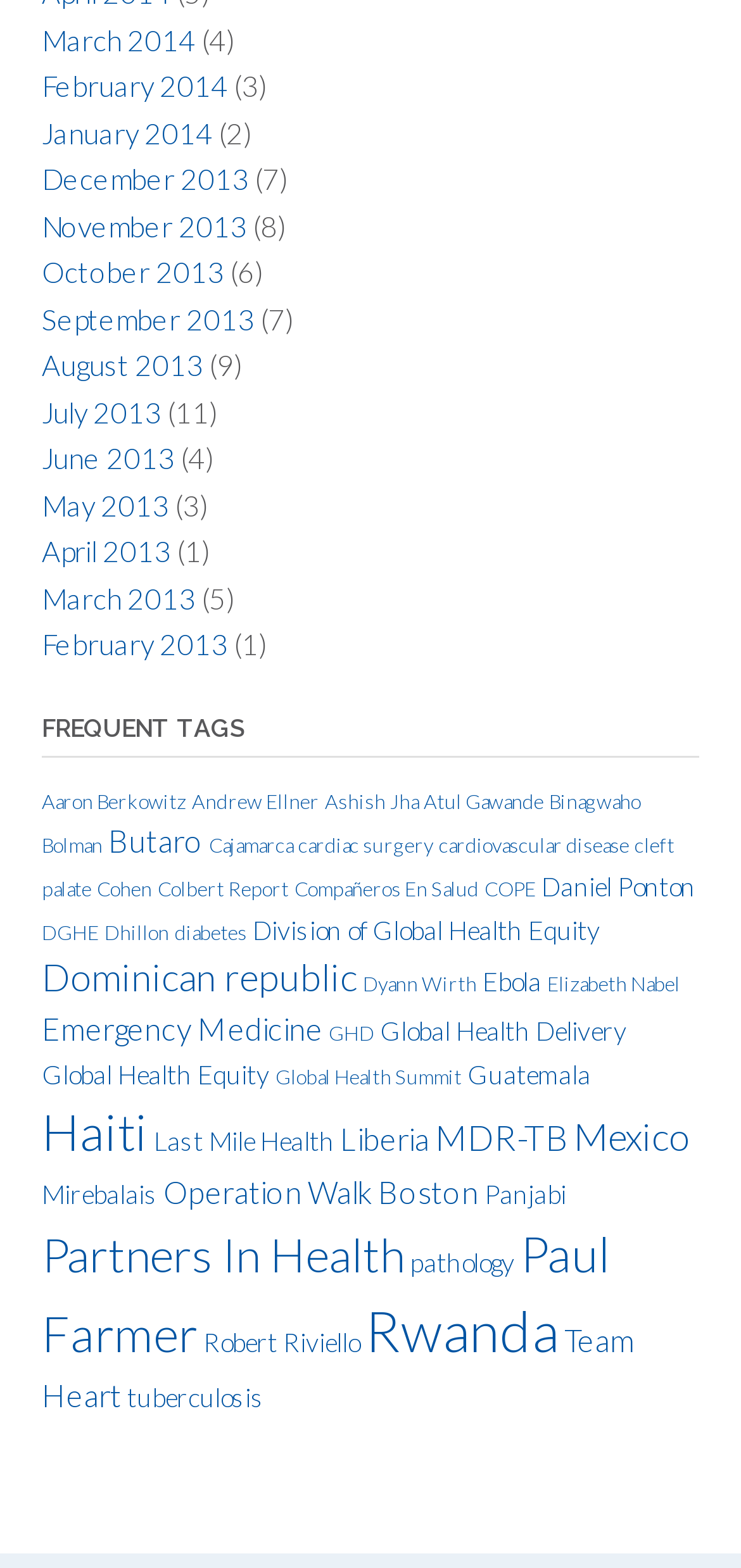Answer the following inquiry with a single word or phrase:
How many items are related to Paul Farmer?

11